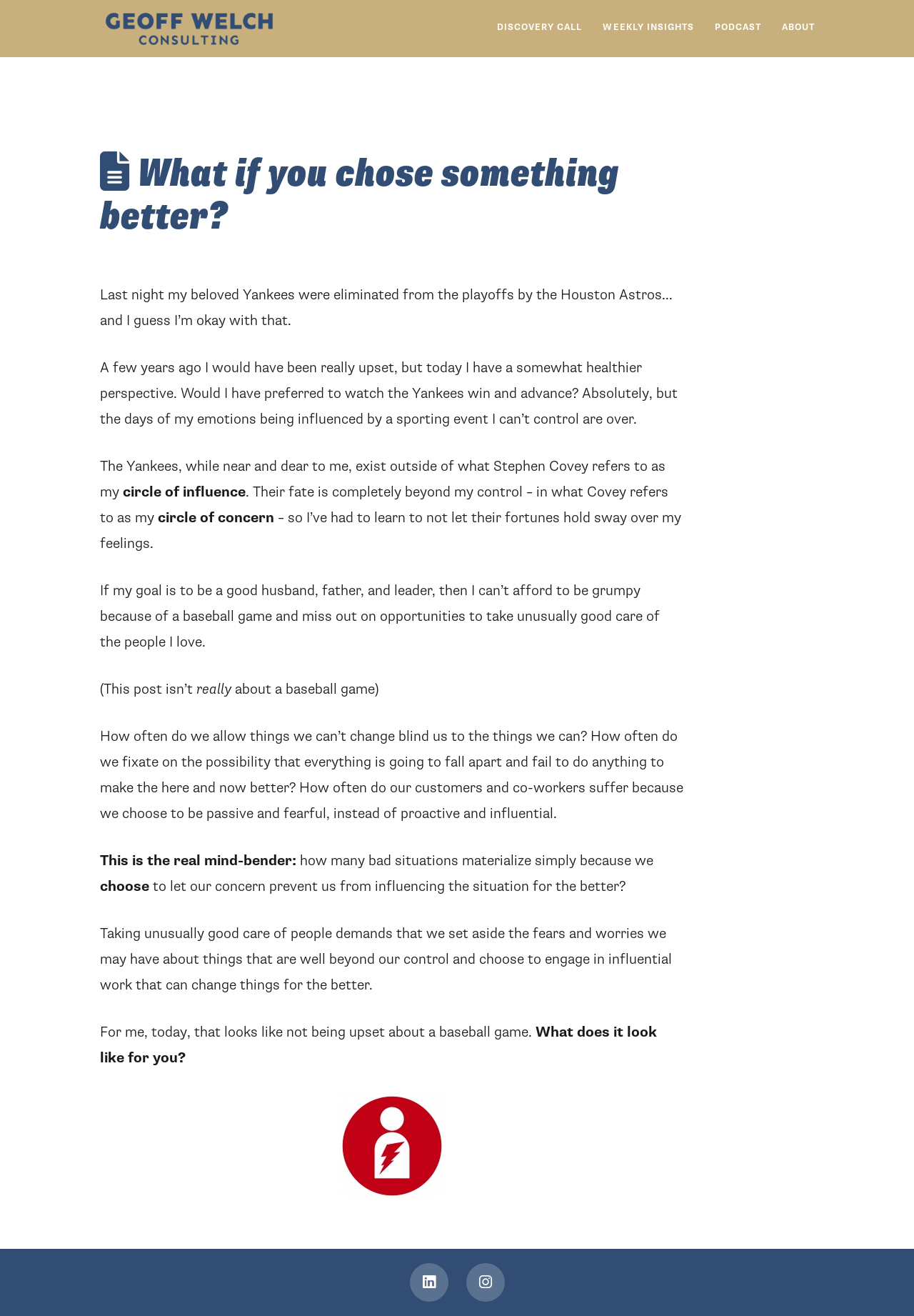Identify the bounding box coordinates of the area you need to click to perform the following instruction: "Check the 'Powered By Humanity' link".

[0.109, 0.83, 0.748, 0.912]